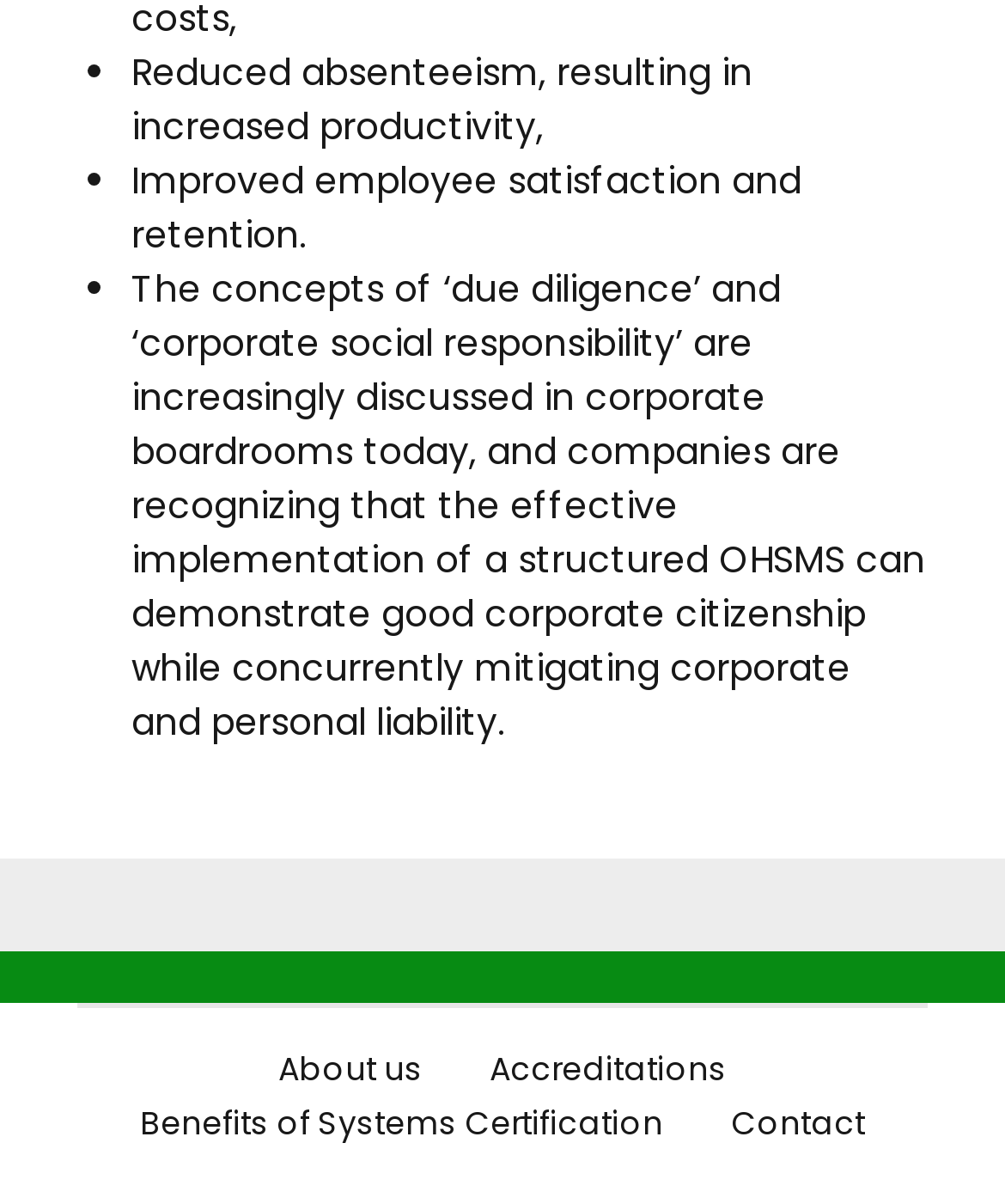What are the benefits of OHSMS?
Please respond to the question with as much detail as possible.

The webpage lists the benefits of Occupational Health and Safety Management Systems (OHSMS) which include reduced absenteeism, resulting in increased productivity, and improved employee satisfaction and retention.